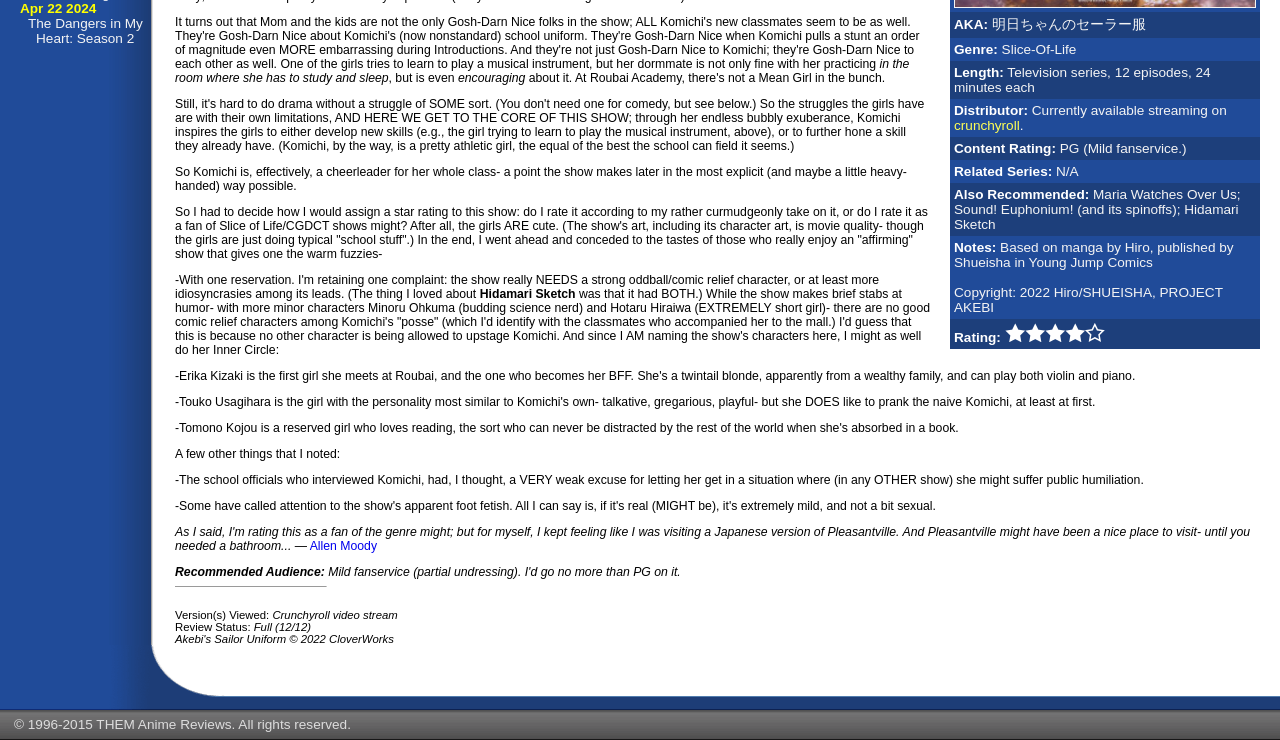Identify the bounding box for the UI element specified in this description: "parent_node: TouchStone7, Inc.". The coordinates must be four float numbers between 0 and 1, formatted as [left, top, right, bottom].

None